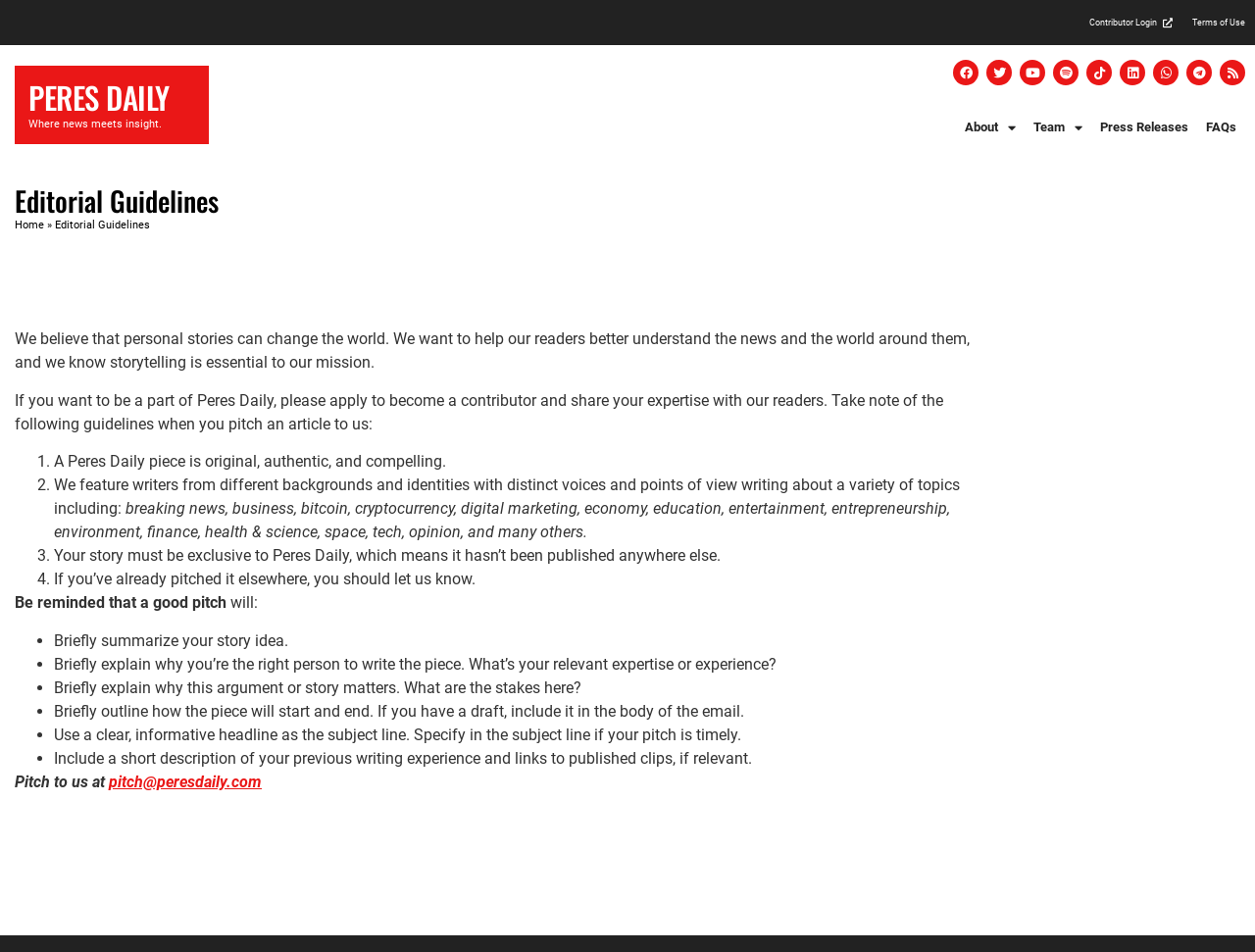Pinpoint the bounding box coordinates of the element to be clicked to execute the instruction: "Log in as a contributor".

[0.86, 0.01, 0.942, 0.037]